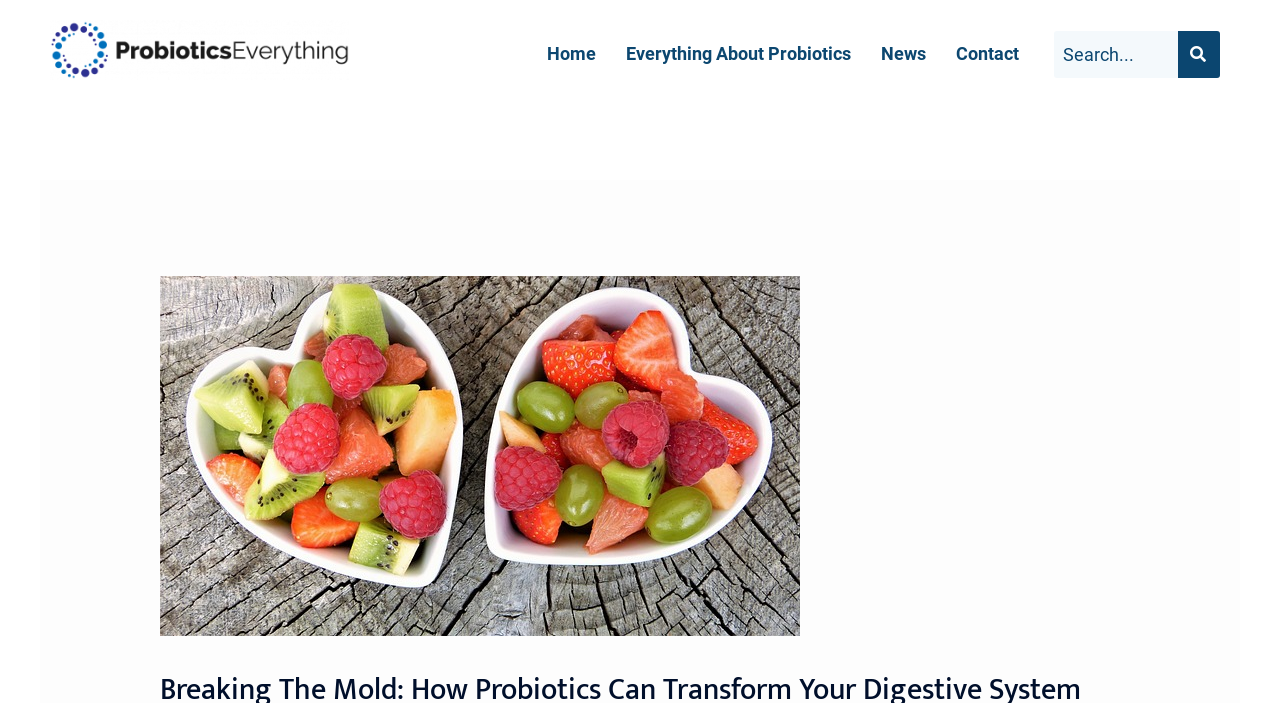From the given element description: "Home", find the bounding box for the UI element. Provide the coordinates as four float numbers between 0 and 1, in the order [left, top, right, bottom].

[0.416, 0.043, 0.478, 0.111]